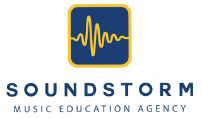Answer the question briefly using a single word or phrase: 
What is the shape of the graphic above the name?

Wavy soundwave